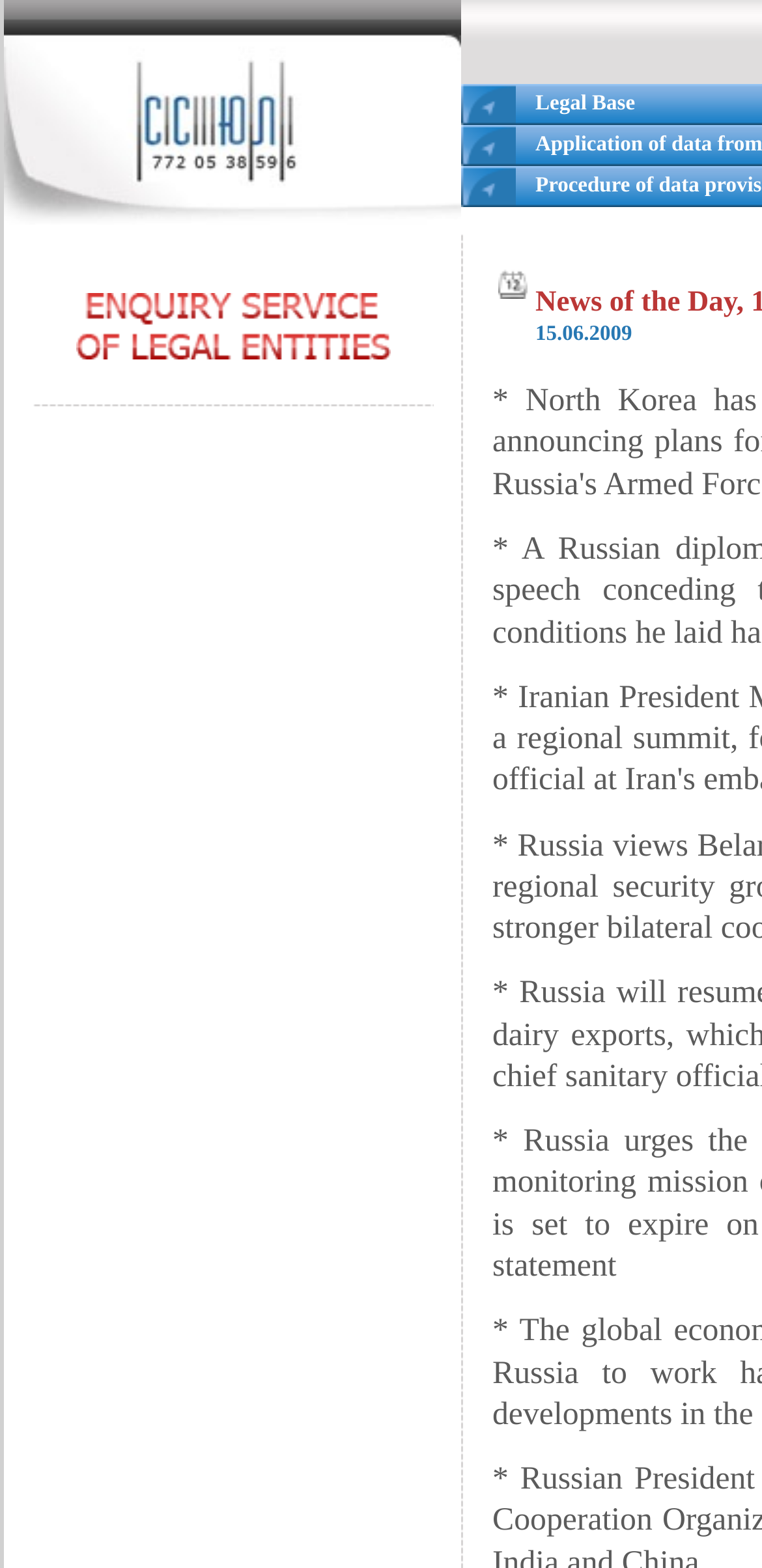Produce a meticulous description of the webpage.

The webpage appears to be a news page, specifically the "News of the Day" section, with a focus on a service related to legal entities. 

At the top, there is a prominent link titled "Enquiry Service of Legal Entities" accompanied by an image with the same name. This link is positioned near the top-left corner of the page. 

Below the link, there is a table with two rows. The first row contains an image of "Enquiry Service of Legal Entities" on the left side, taking up about half of the row's width. The remaining space on the right side is divided into three empty table cells. 

The second row of the table is empty, with two table cells that do not contain any text or images. However, there is a small table cell on the right side of the row, positioned near the bottom-right corner of the page, which is also empty.